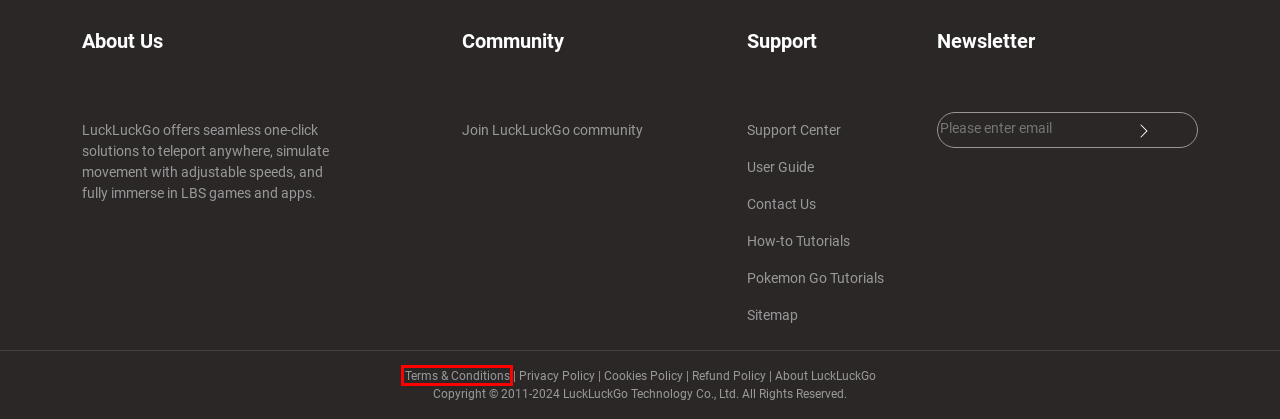You have received a screenshot of a webpage with a red bounding box indicating a UI element. Please determine the most fitting webpage description that matches the new webpage after clicking on the indicated element. The choices are:
A. About Us | LuckLuckGo
B. LuckLuckGo - Refund Policy
C. LuckLuckGo - Get Started
D. LuckLuckGo - Terms & Conditions
E. Your Comprehensive Guide to Mastering iPhone Location
F. LuckLuckGo - Privacy Policy
G. LuckLuckGo - Cookie Policy
H. LuckLuckGo - Contact us

D